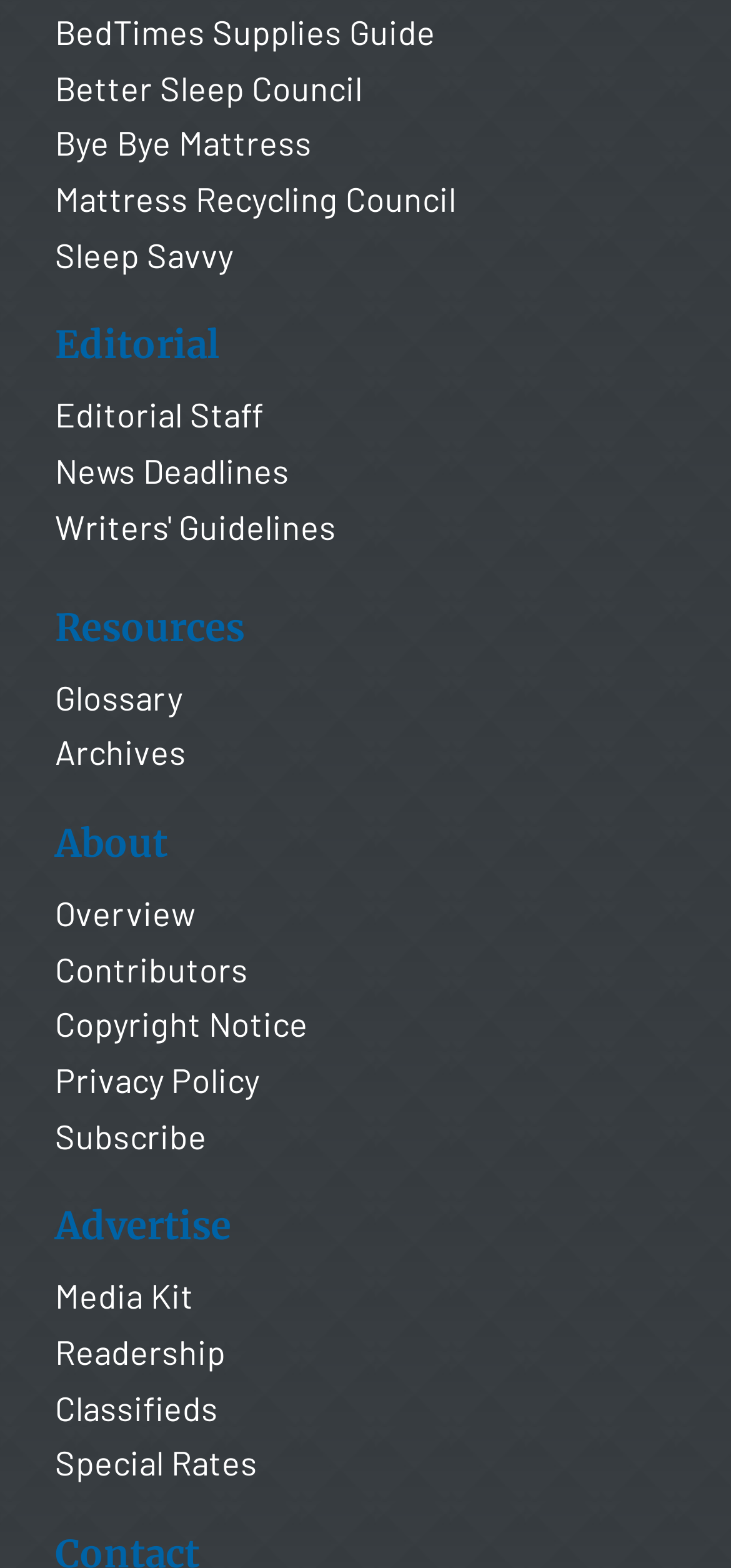Please specify the bounding box coordinates for the clickable region that will help you carry out the instruction: "Click on BedTimes Supplies Guide".

[0.075, 0.007, 0.596, 0.034]